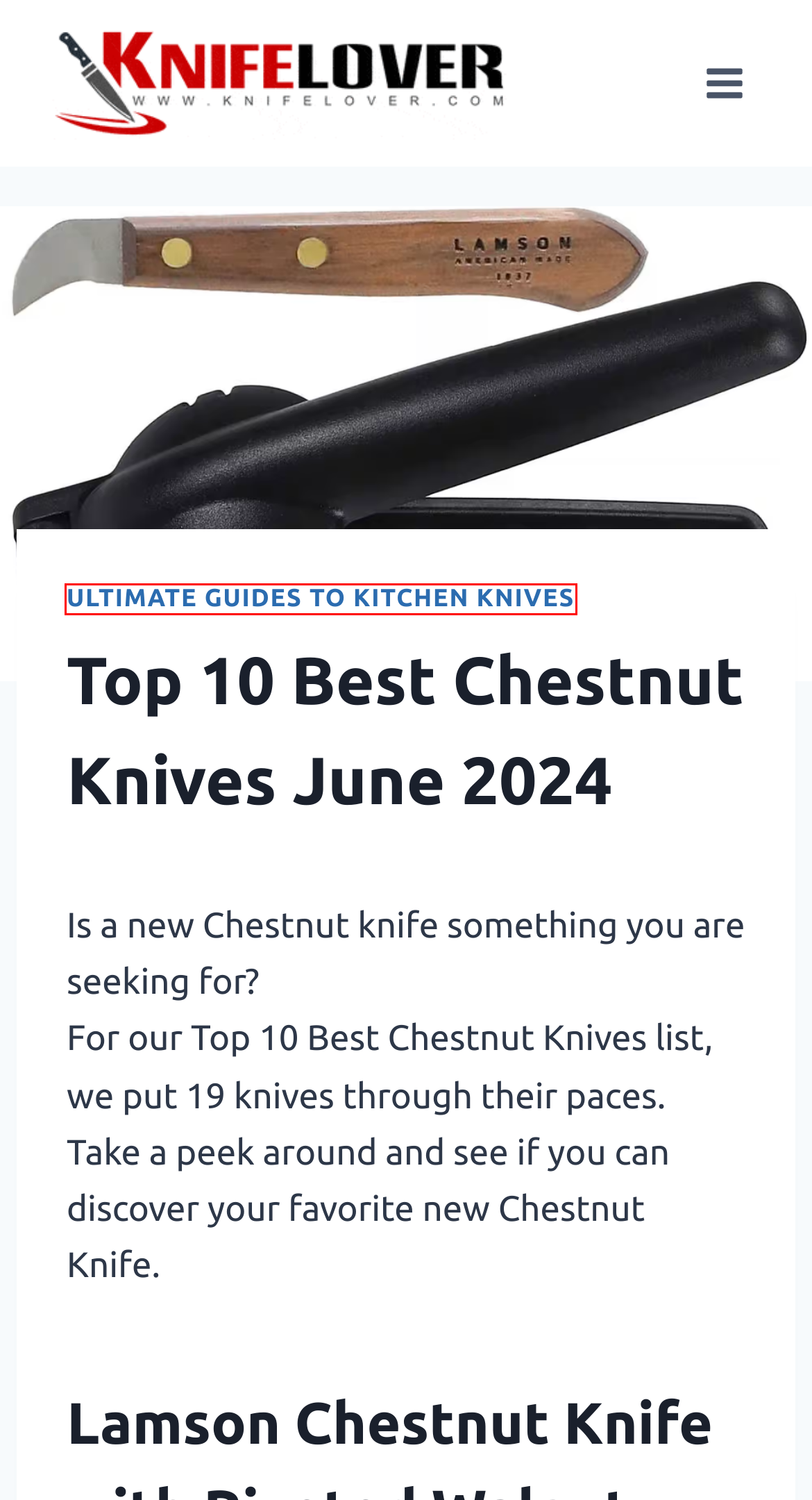A screenshot of a webpage is given, marked with a red bounding box around a UI element. Please select the most appropriate webpage description that fits the new page after clicking the highlighted element. Here are the candidates:
A. The Top 10 Best Kitchen Knives Under $100 for 2024
B. Pan Archives – Knife Lover
C. About Us – Knife Lover
D. Ultimate Guide To Kitchen Knives
E. Knife Knowledge Archives – Knife Lover
F. The Best Pocket Knives Made in the USA 2024
G. Find The Best Kitchen Knife Reviews June 2024
H. Amazon.com

D